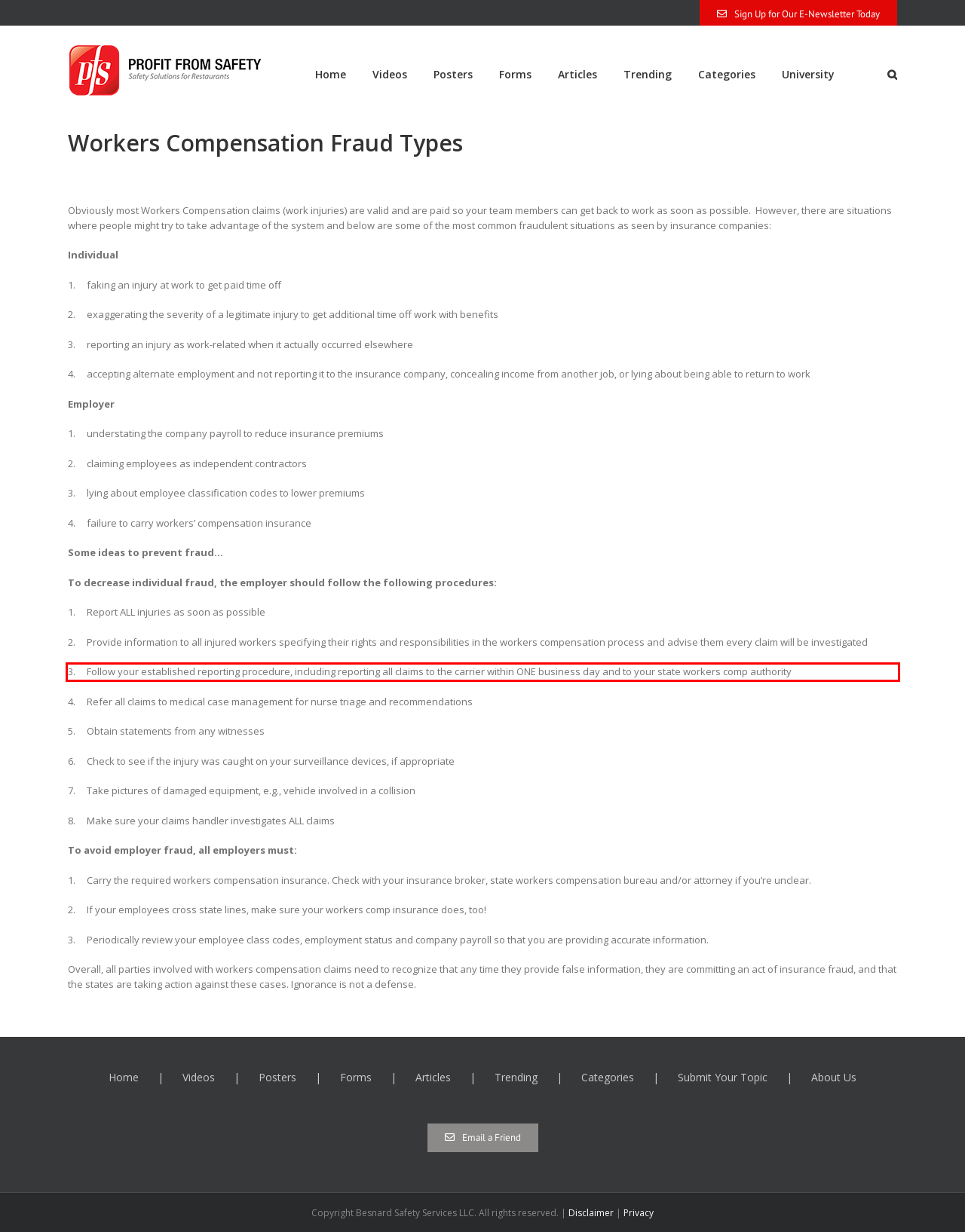Examine the screenshot of the webpage, locate the red bounding box, and perform OCR to extract the text contained within it.

3. Follow your established reporting procedure, including reporting all claims to the carrier within ONE business day and to your state workers comp authority